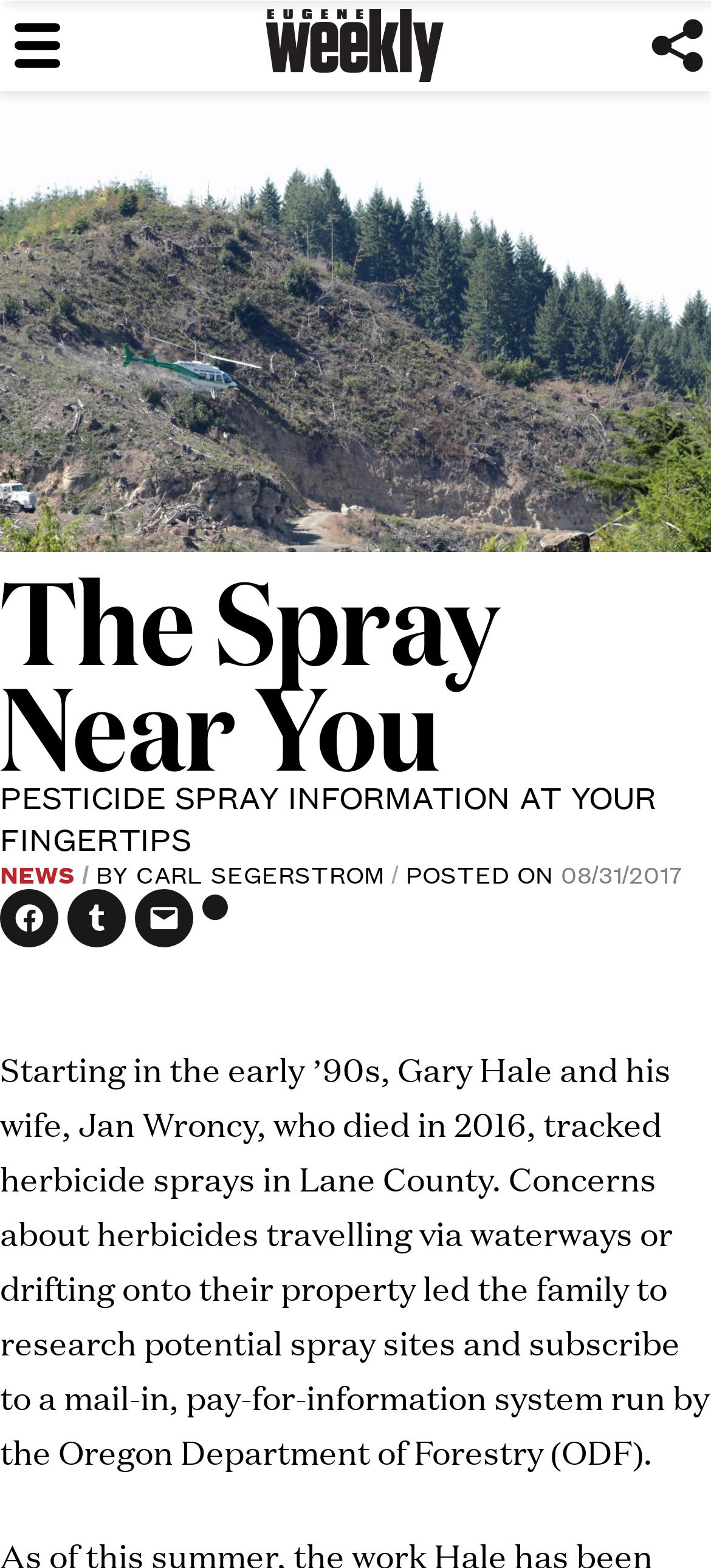Generate a comprehensive description of the contents of the webpage.

The webpage is an article from the Eugene Weekly, with the title "The Spray Near You" and a subtitle "PESTICIDE SPRAY INFORMATION AT YOUR FINGERTIPS". At the top left, there is a logo of Eugene Weekly, accompanied by a menu button. On the top right, there is a share dialog button with an icon.

Below the title, there is a header section that includes the author's name, "CARL SEGERSTROM", and the date of posting, "08/31/2017". There are also links to share the article on Facebook, Tumblr, and email, as well as a print button.

The main content of the article starts with a paragraph that describes how Gary Hale and his wife, Jan Wroncy, tracked herbicide sprays in Lane County, and their concerns about herbicides affecting their property. The text is divided into several sections, with headings and links to related news articles.

There are no images in the main content area, but there is a small icon next to the share dialog button at the top right. The overall layout is organized, with clear headings and concise text.